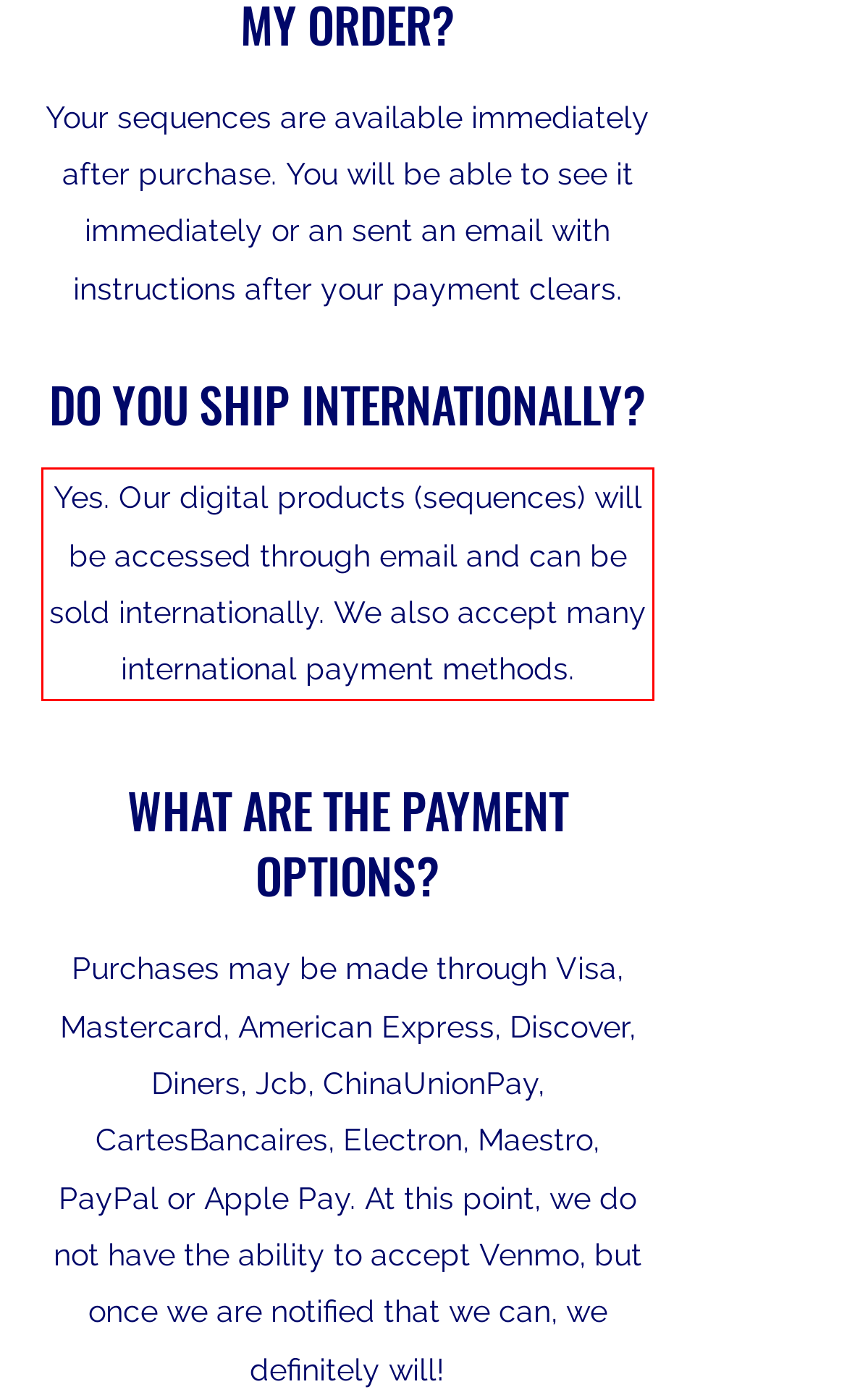You have a screenshot of a webpage with a red bounding box. Use OCR to generate the text contained within this red rectangle.

Yes. Our digital products (sequences) will be accessed through email and can be sold internationally. We also accept many international payment methods.